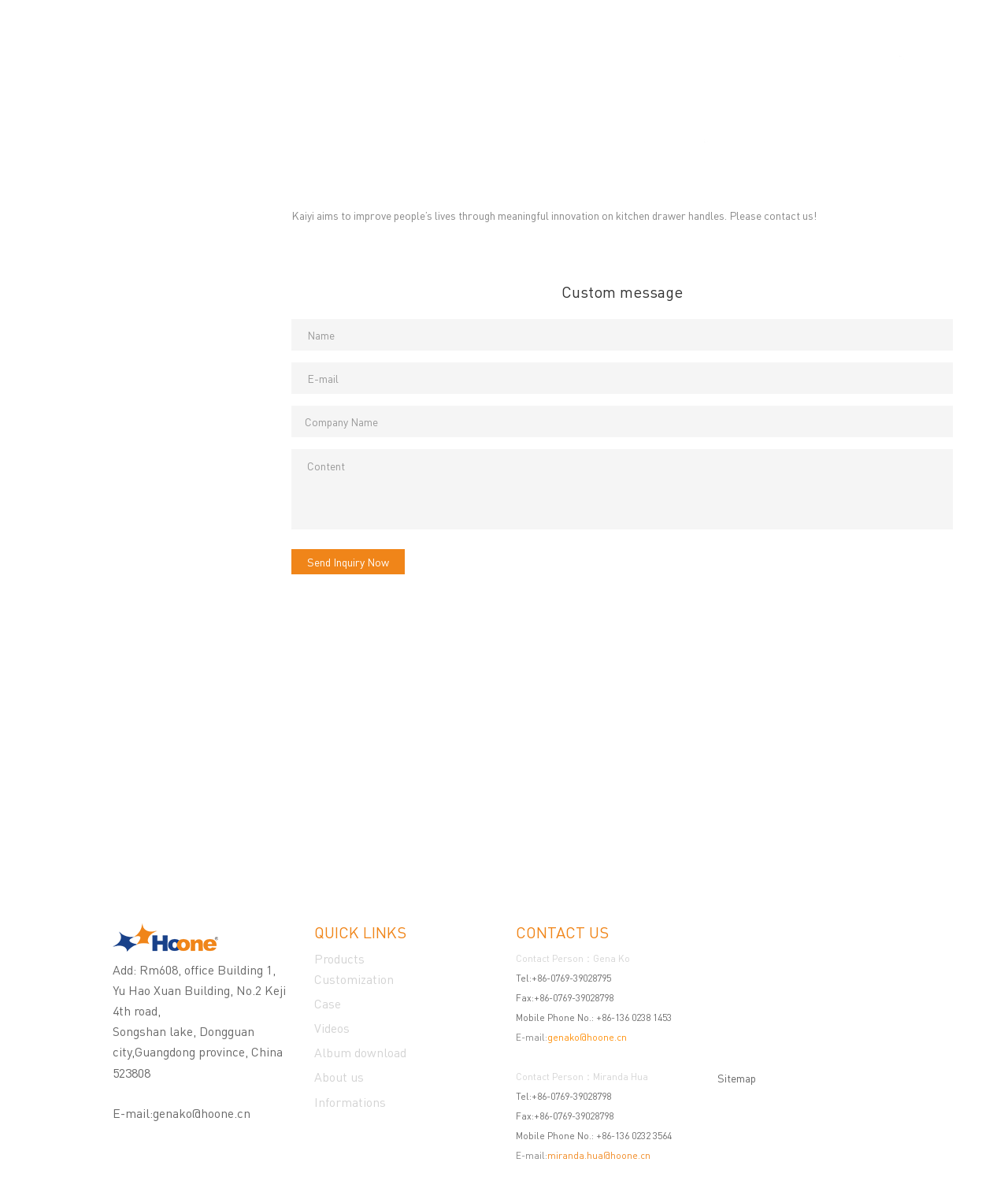Please indicate the bounding box coordinates for the clickable area to complete the following task: "View products". The coordinates should be specified as four float numbers between 0 and 1, i.e., [left, top, right, bottom].

[0.312, 0.807, 0.362, 0.821]